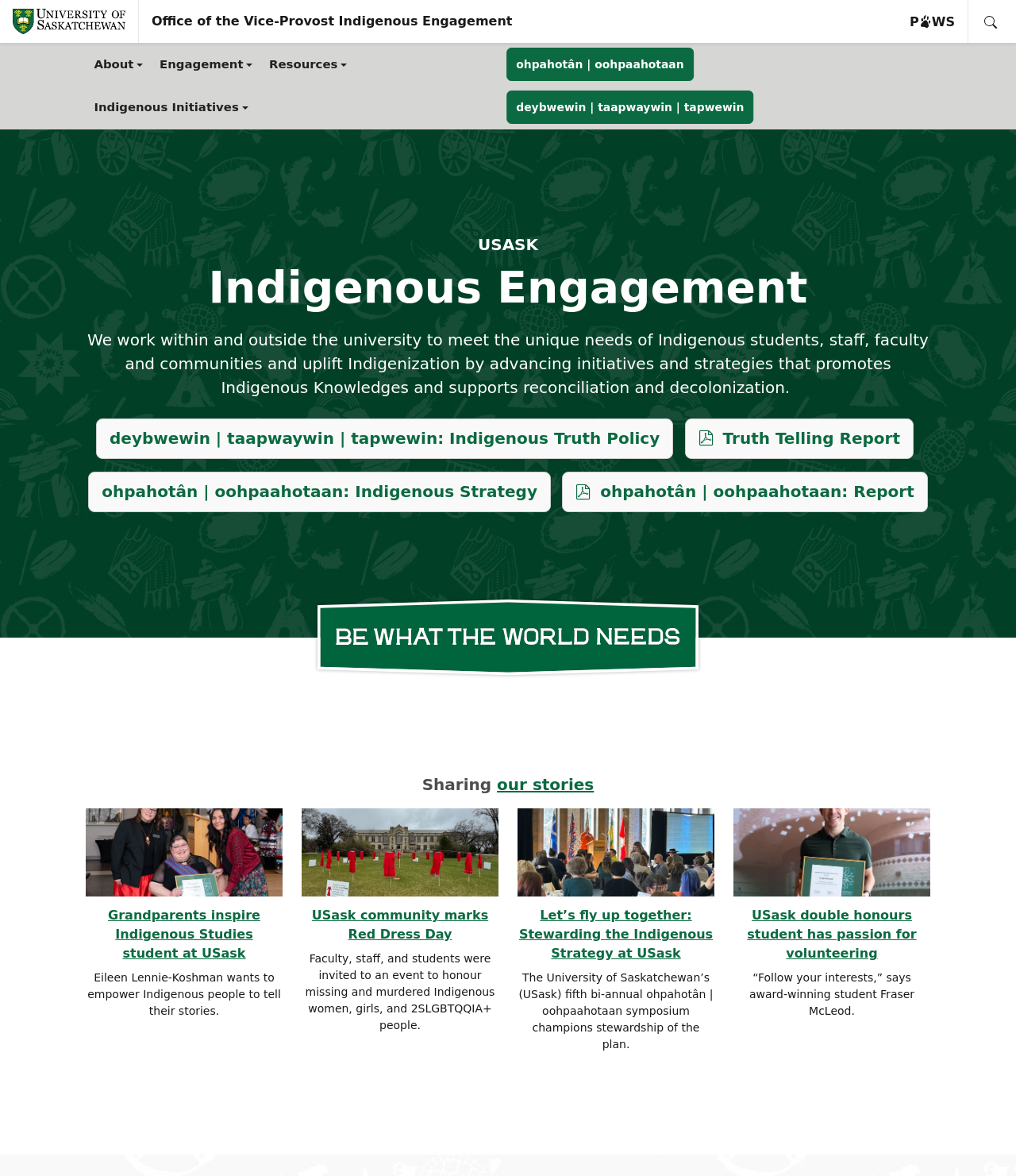Determine the bounding box coordinates for the clickable element required to fulfill the instruction: "View the Truth Telling Report". Provide the coordinates as four float numbers between 0 and 1, i.e., [left, top, right, bottom].

[0.674, 0.356, 0.899, 0.39]